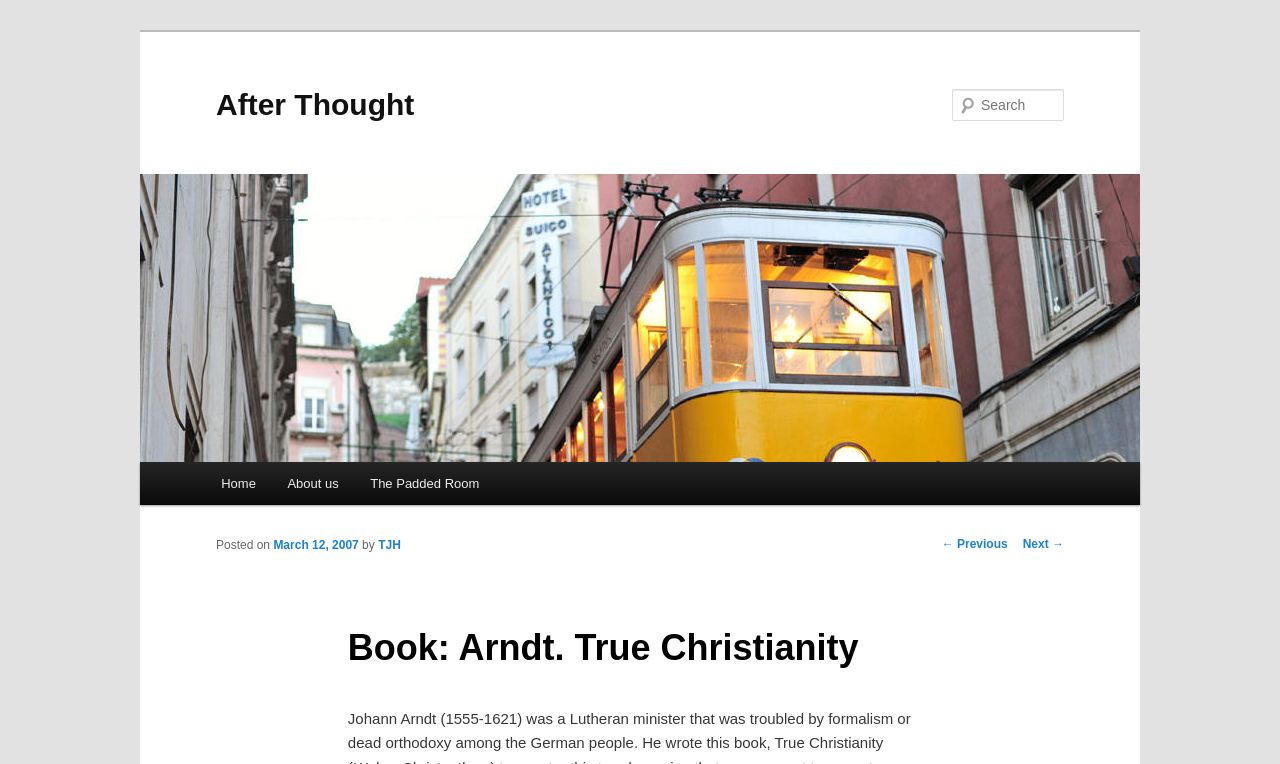Indicate the bounding box coordinates of the clickable region to achieve the following instruction: "view previous post."

[0.736, 0.703, 0.787, 0.722]